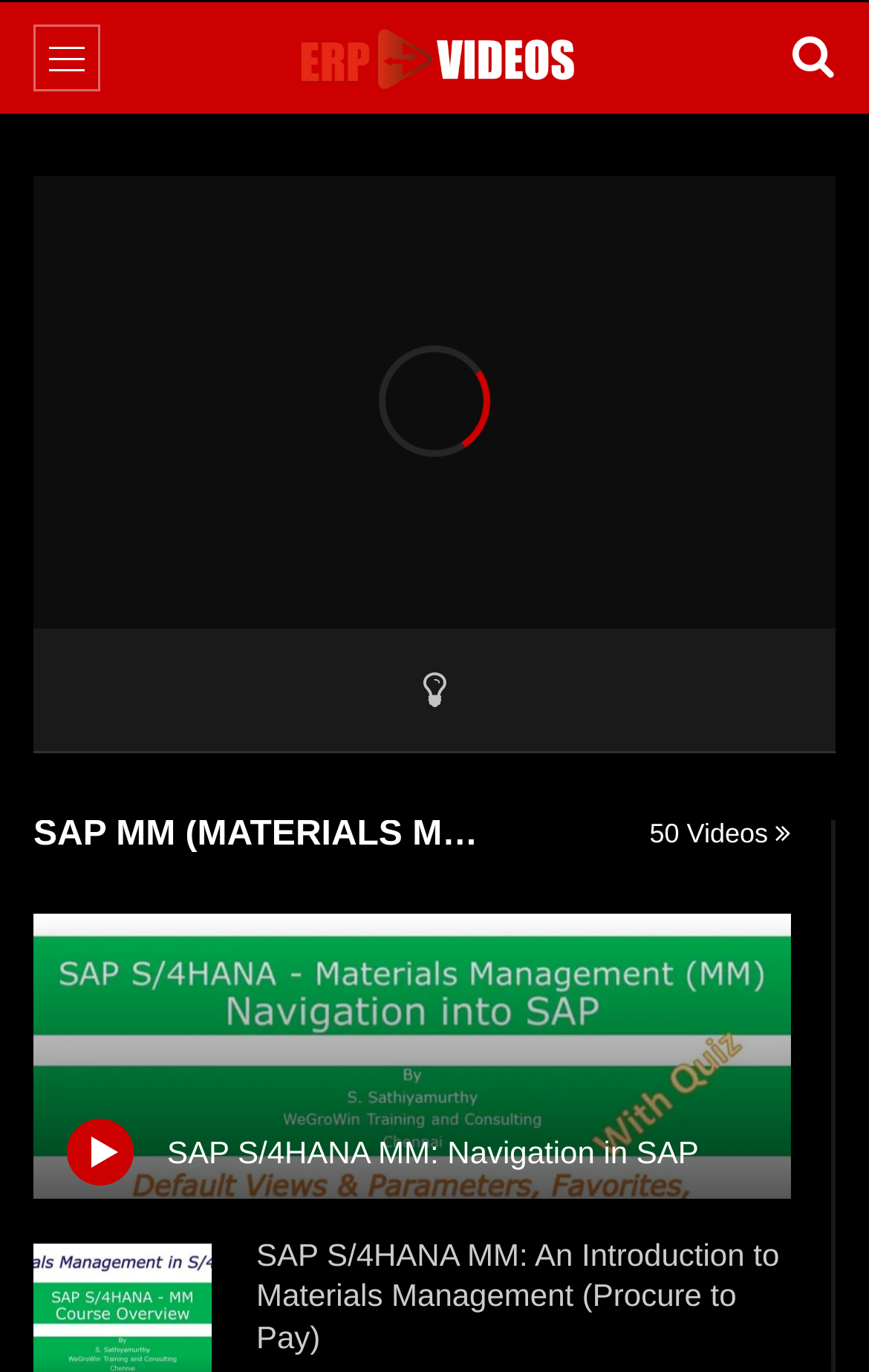Provide a short, one-word or phrase answer to the question below:
Are there multiple SAP S/4HANA MM tutorials available?

Yes